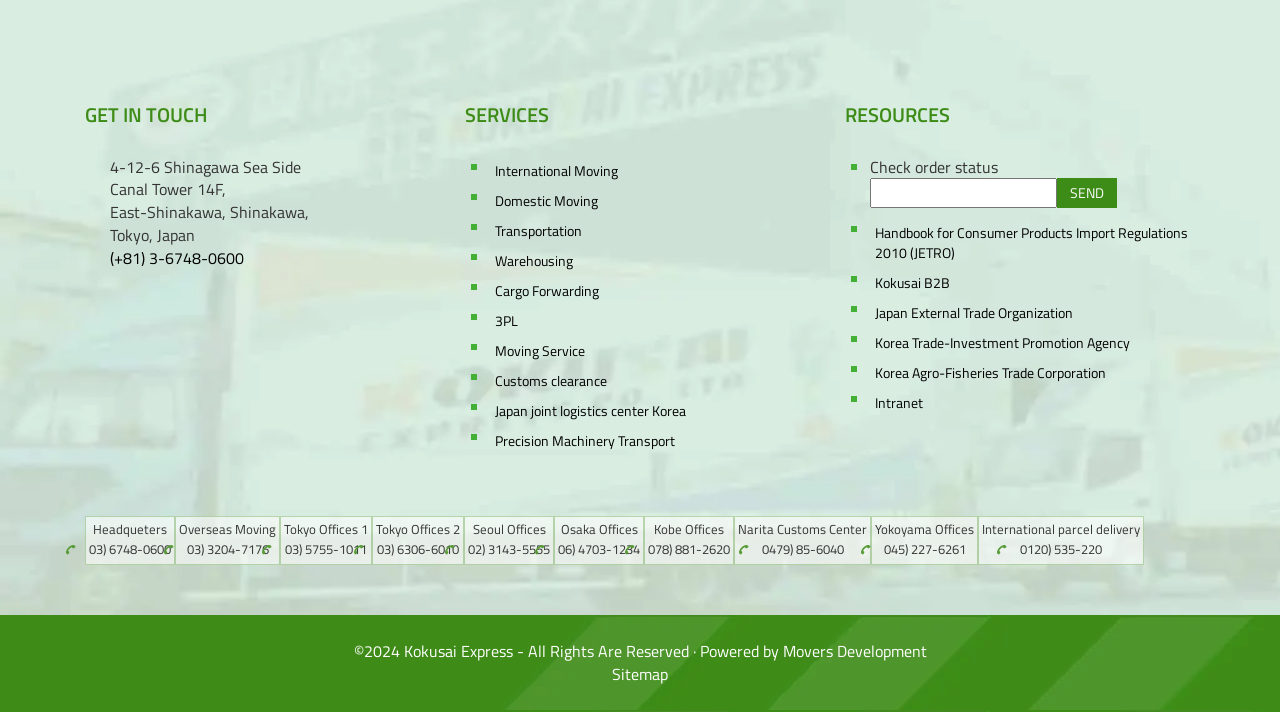Please respond in a single word or phrase: 
How many offices does the company have in Tokyo?

2